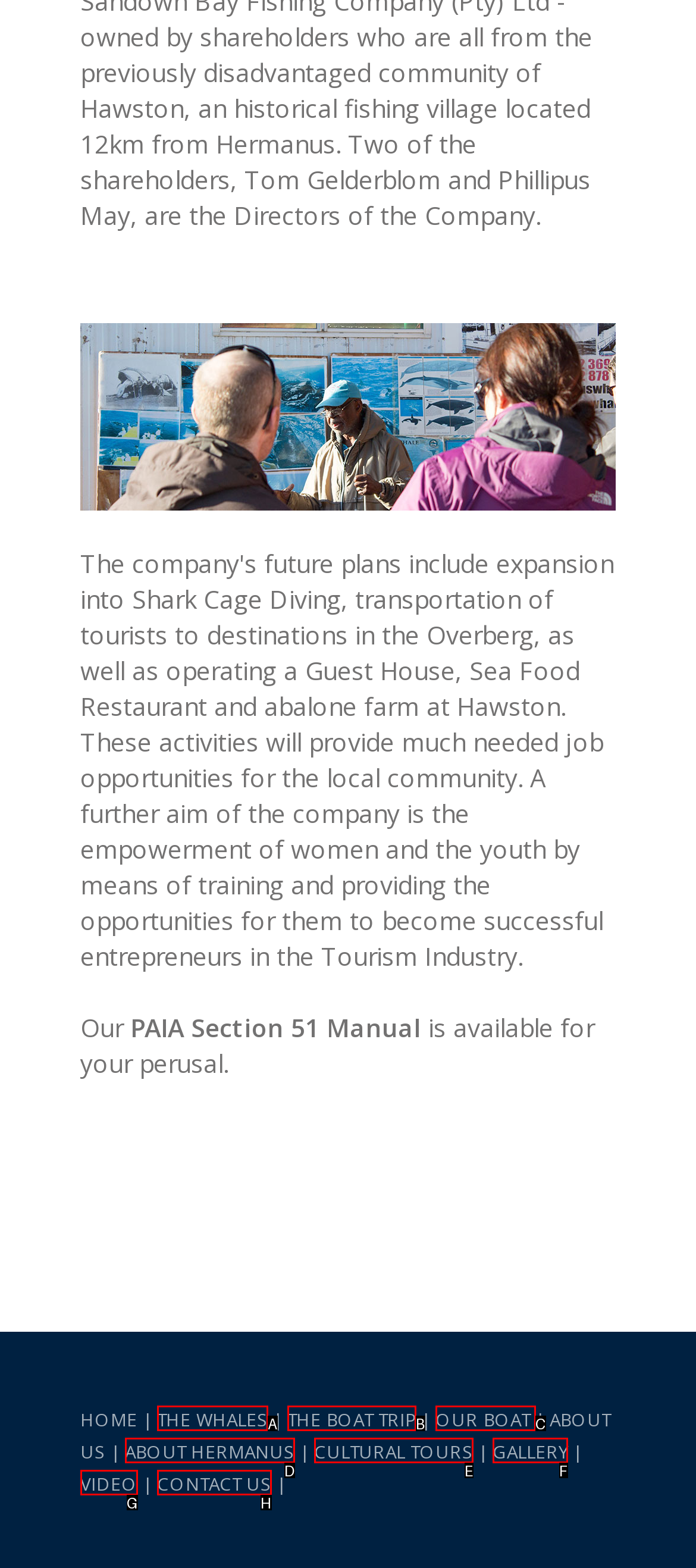Determine which option fits the element description: title="Back to Top"
Answer with the option’s letter directly.

None